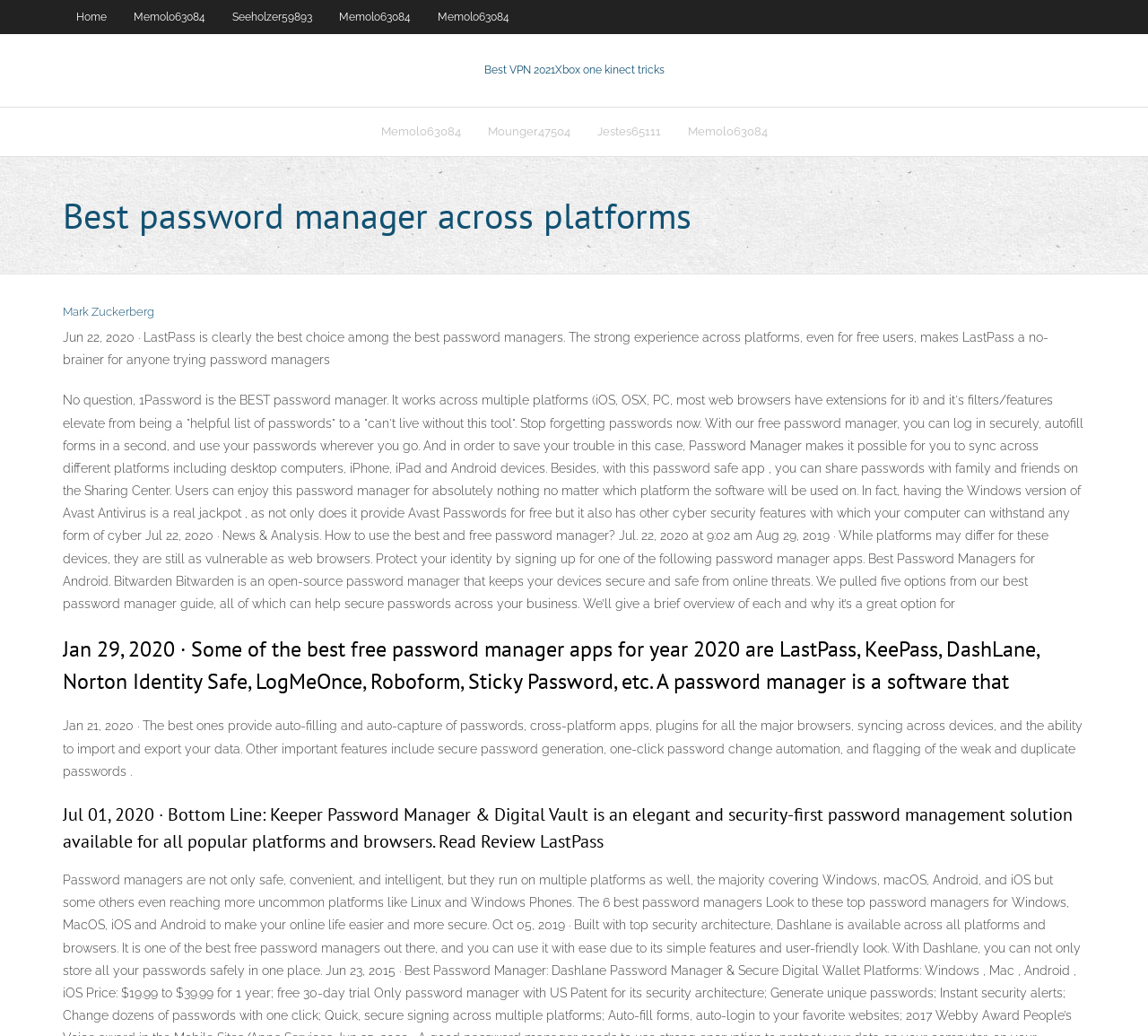Please provide a one-word or short phrase answer to the question:
What is the benefit of using 1Password?

Elevates from a helpful list to a can't live without tool